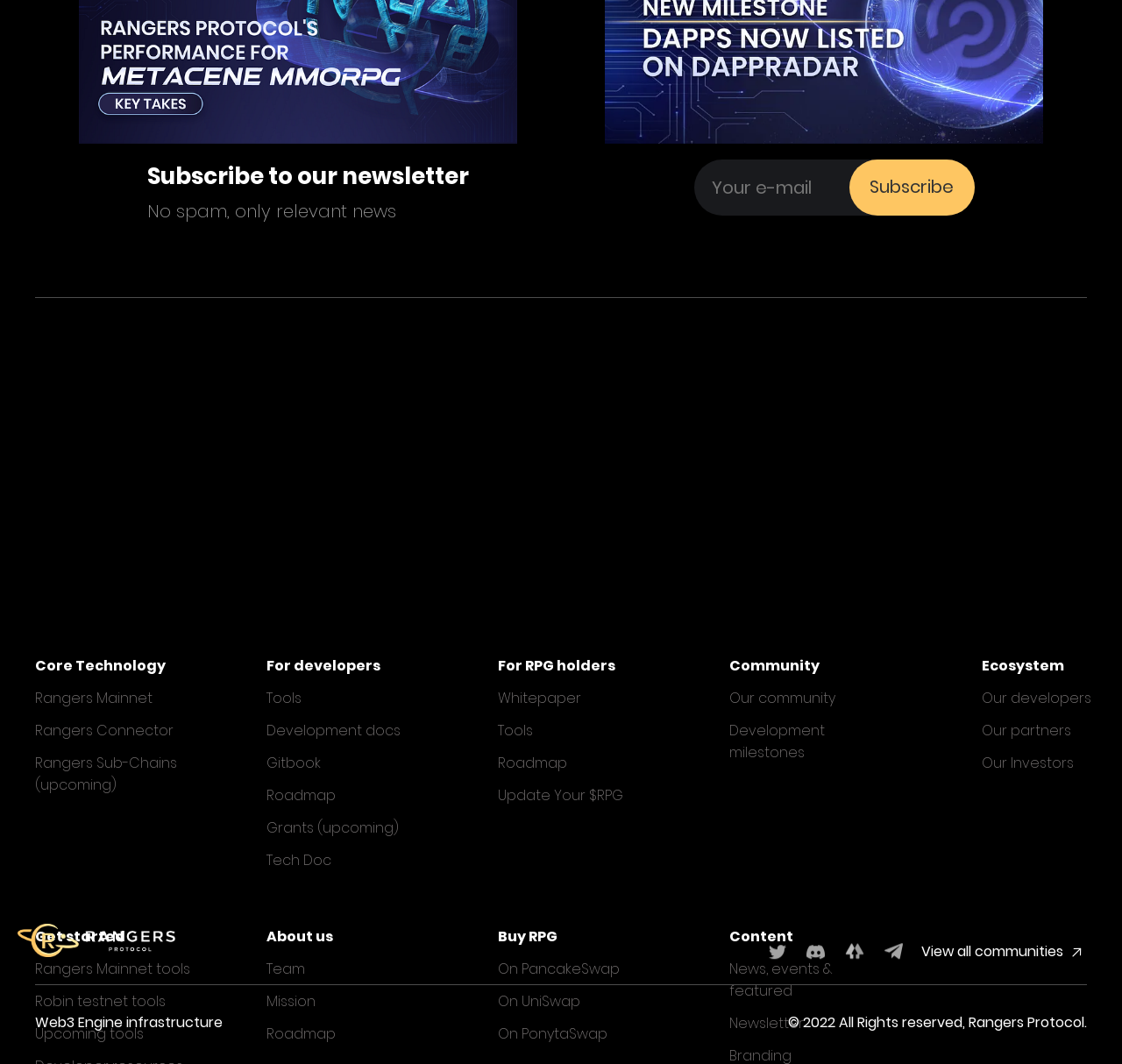Give a short answer to this question using one word or a phrase:
What is the topic of the 'Development docs' link?

For developers